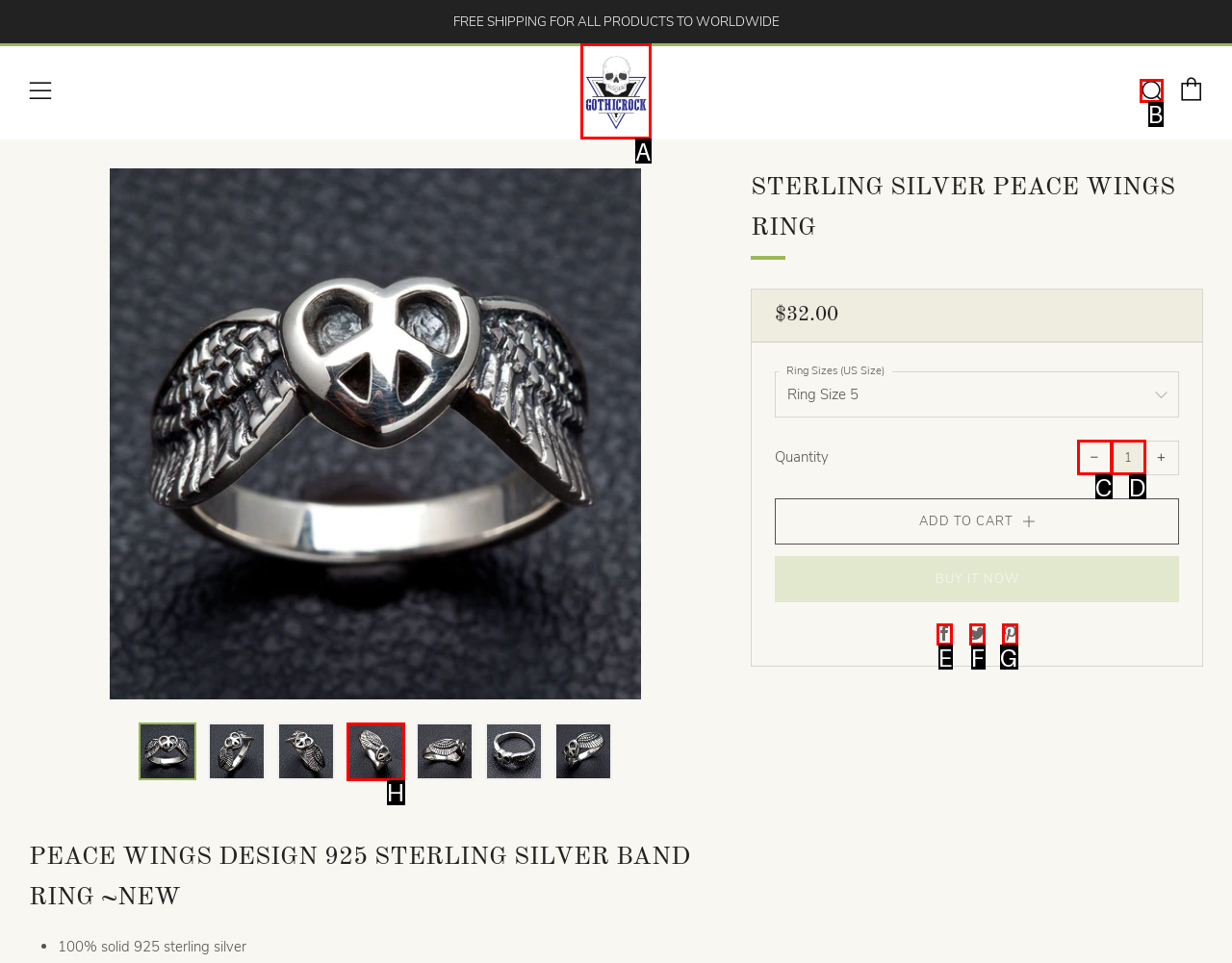Select the appropriate bounding box to fulfill the task: Search for products Respond with the corresponding letter from the choices provided.

B